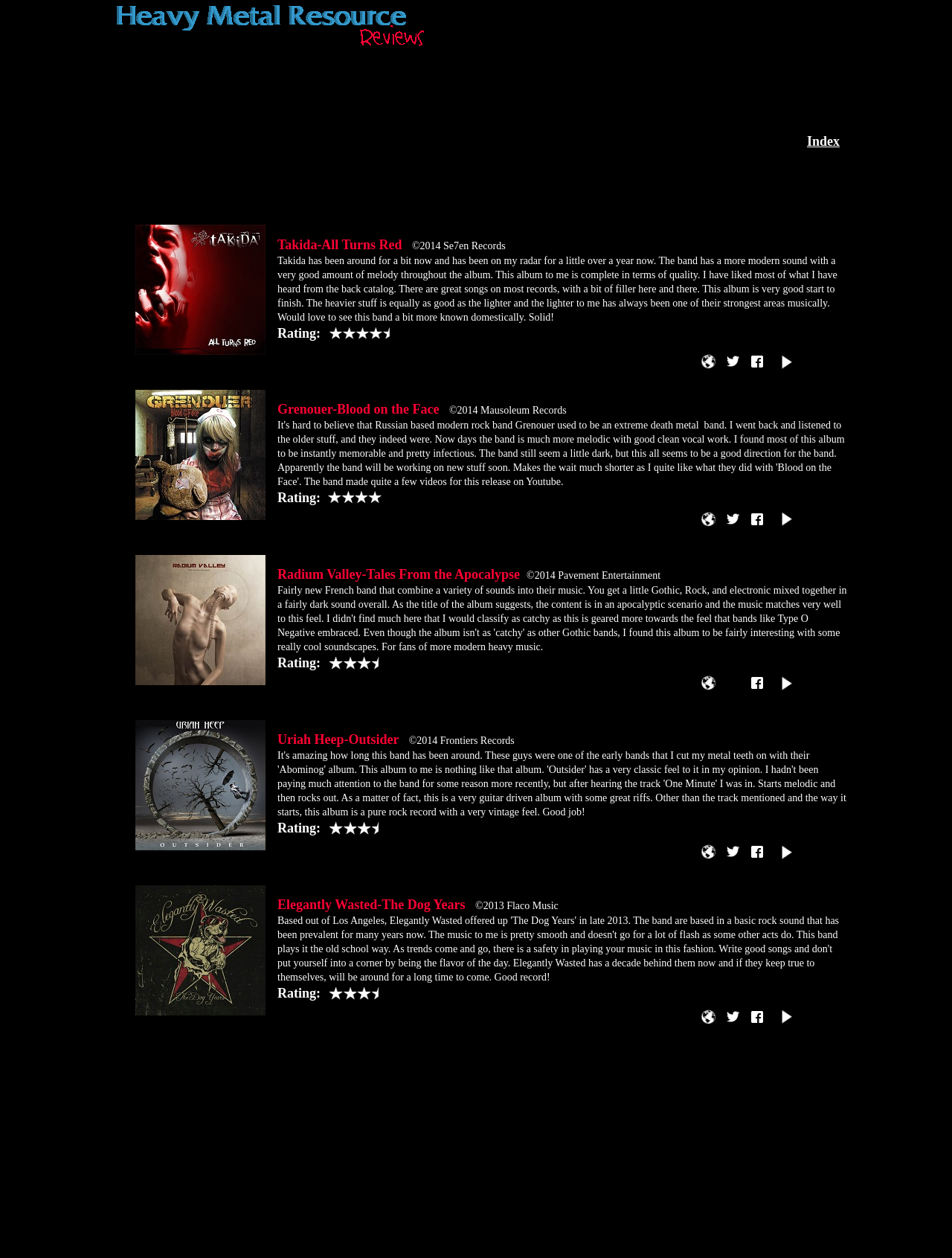How many album reviews are on this webpage?
Please provide a single word or phrase as your answer based on the screenshot.

5